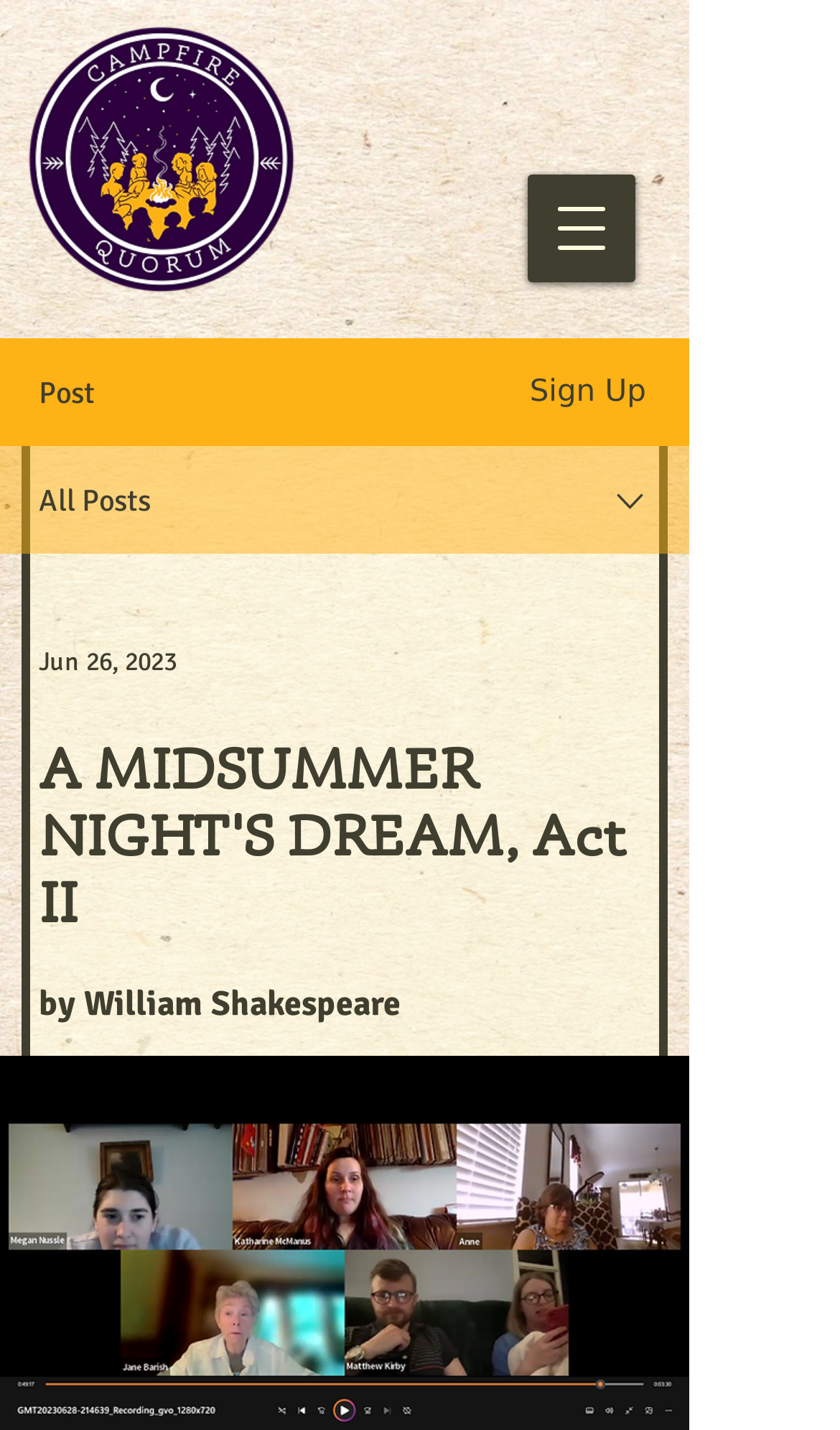What is the purpose of the button with the text 'Open navigation menu'?
Use the image to answer the question with a single word or phrase.

To open navigation menu